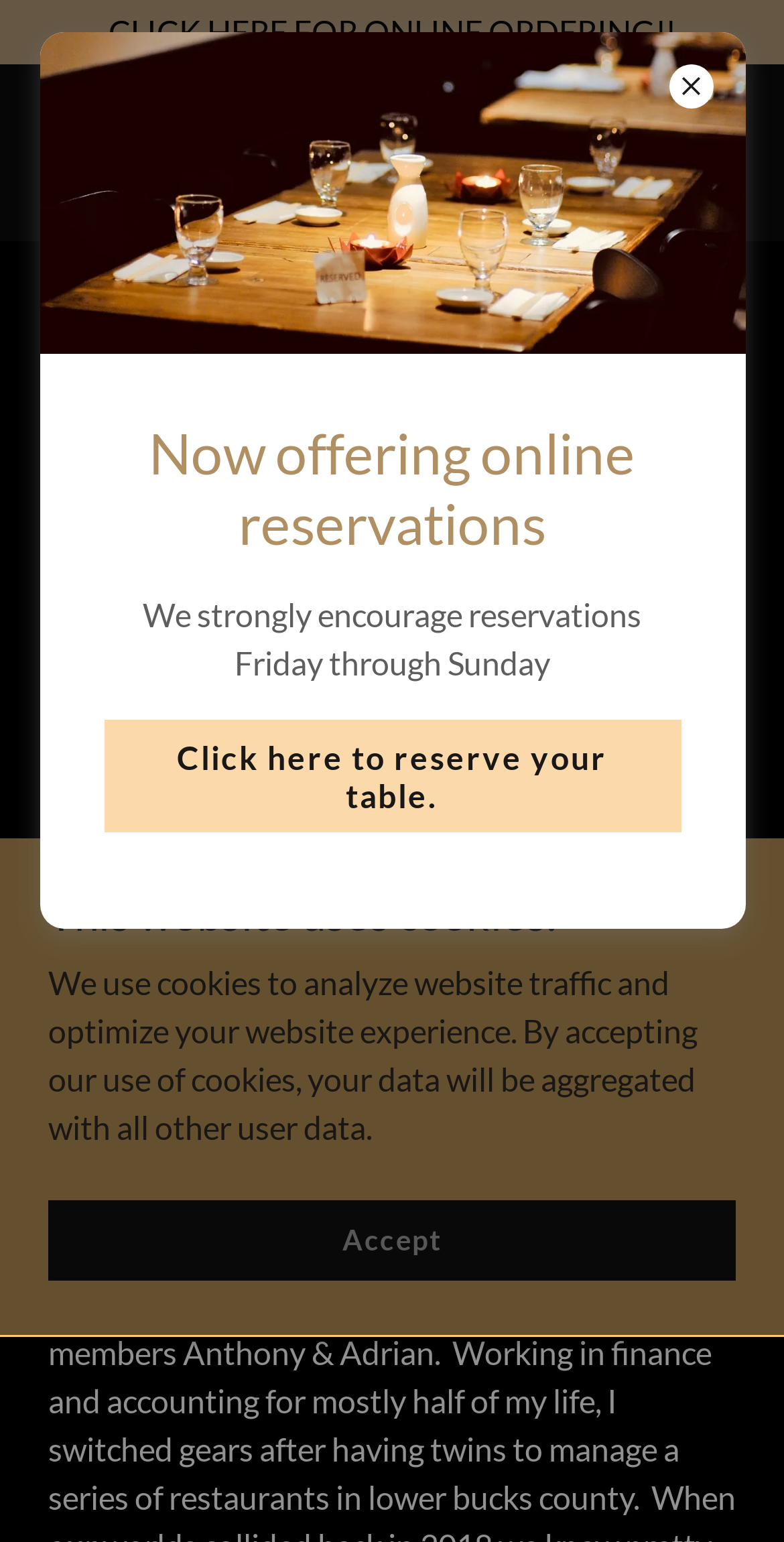Answer succinctly with a single word or phrase:
What is the name of the sushi restaurant?

Nozomu Sushi Restaurant